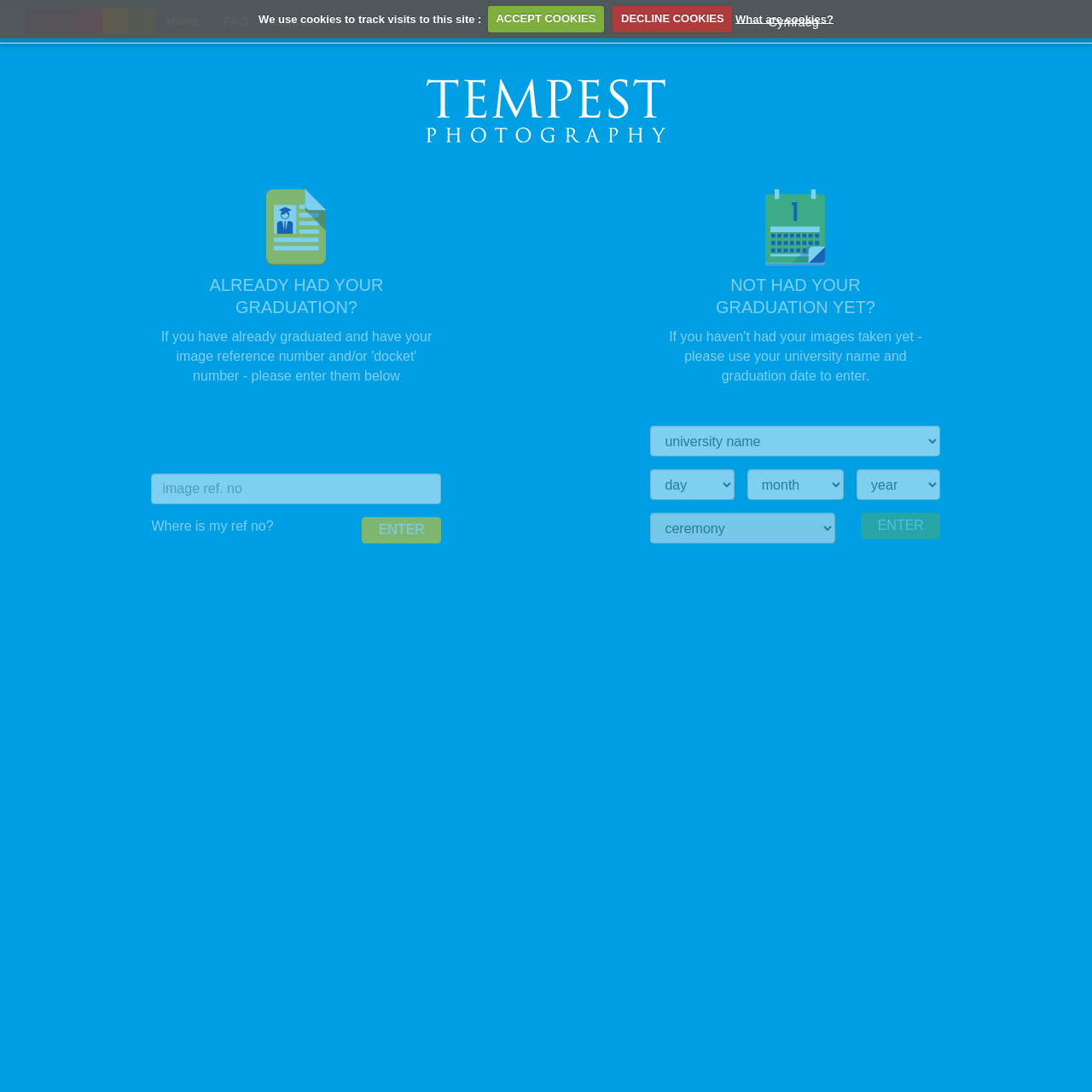What is the purpose of the 'Where is my ref no?' button?
We need a detailed and exhaustive answer to the question. Please elaborate.

The 'Where is my ref no?' button is located next to the input field for image reference number, which suggests that the button is used to help users find their image reference number.